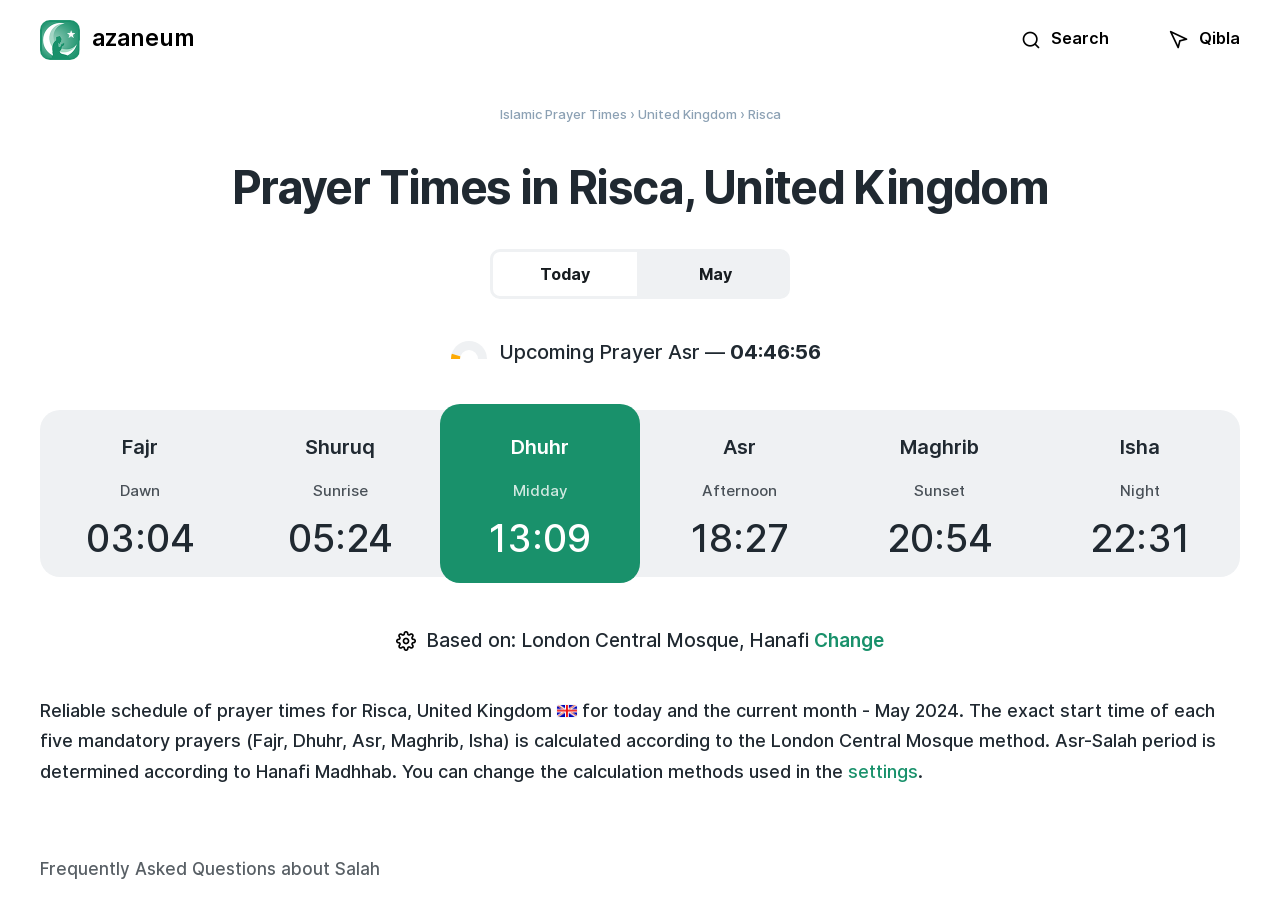Create a full and detailed caption for the entire webpage.

The webpage is about prayer times in Risca, United Kingdom. At the top, there is a link to "azaneum" and two buttons, "Search" and "Qibla", aligned horizontally. Below them, there is a heading that reads "Prayer Times in Risca, United Kingdom". 

On the left side, there are five prayer time categories: Fajr, Dhuhr, Asr, Maghrib, and Isha. Each category has a corresponding time displayed next to it. The times are arranged vertically, with Fajr at the top and Isha at the bottom. 

To the right of the prayer time categories, there are two links, "Today" and "May", which likely allow users to switch between the current day's prayer times and the prayer times for the entire month of May 2024. 

Below the prayer time categories, there is a section that displays the calculation method used, which is based on the London Central Mosque method and the Hanafi Madhhab. There is also a button to change the calculation method. 

Further down, there is a paragraph that provides more information about the prayer times and the calculation methods used. 

At the very bottom, there is a heading that reads "Frequently Asked Questions about Salah".